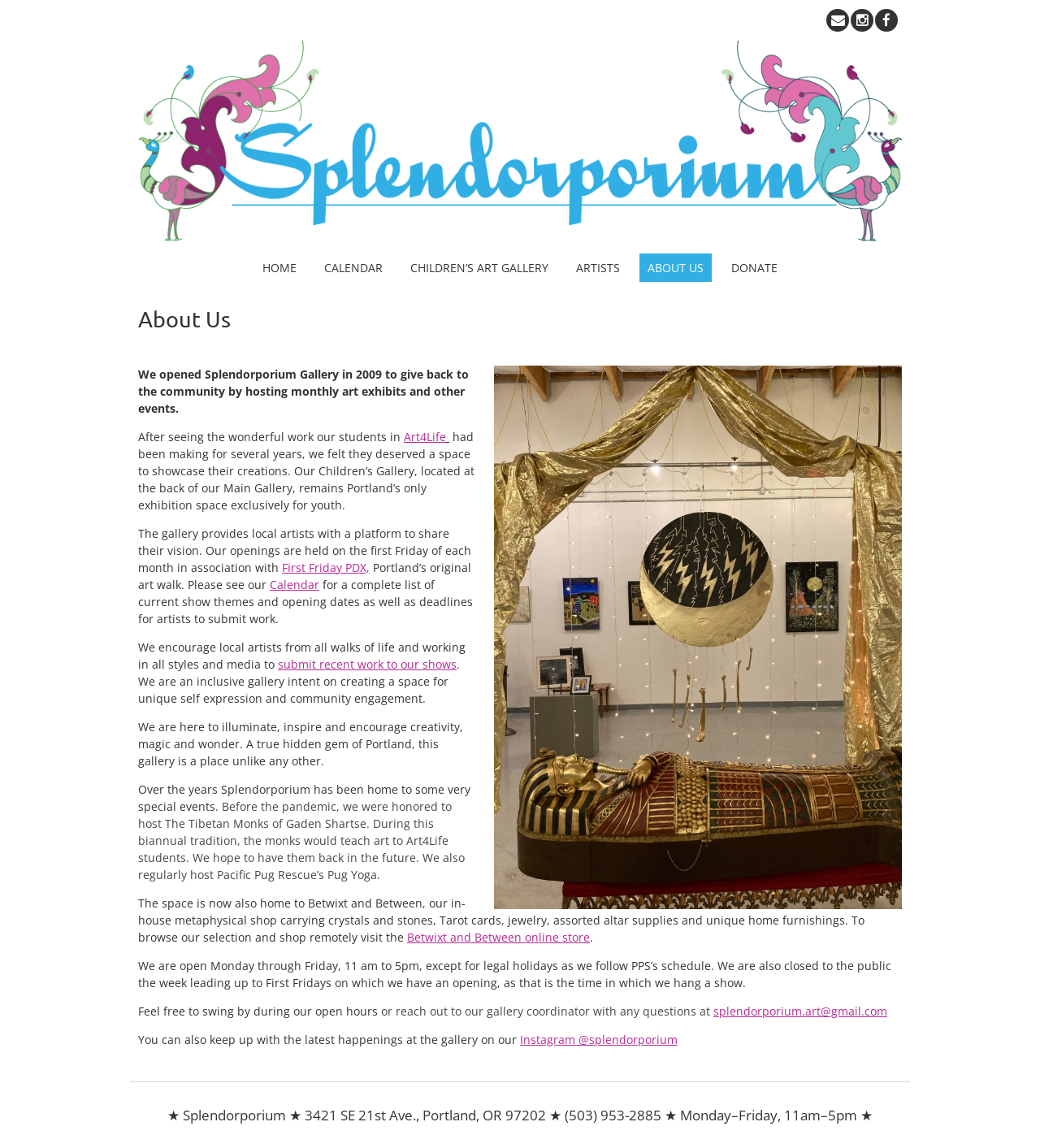Indicate the bounding box coordinates of the element that needs to be clicked to satisfy the following instruction: "Click the HOME link". The coordinates should be four float numbers between 0 and 1, i.e., [left, top, right, bottom].

[0.245, 0.221, 0.293, 0.245]